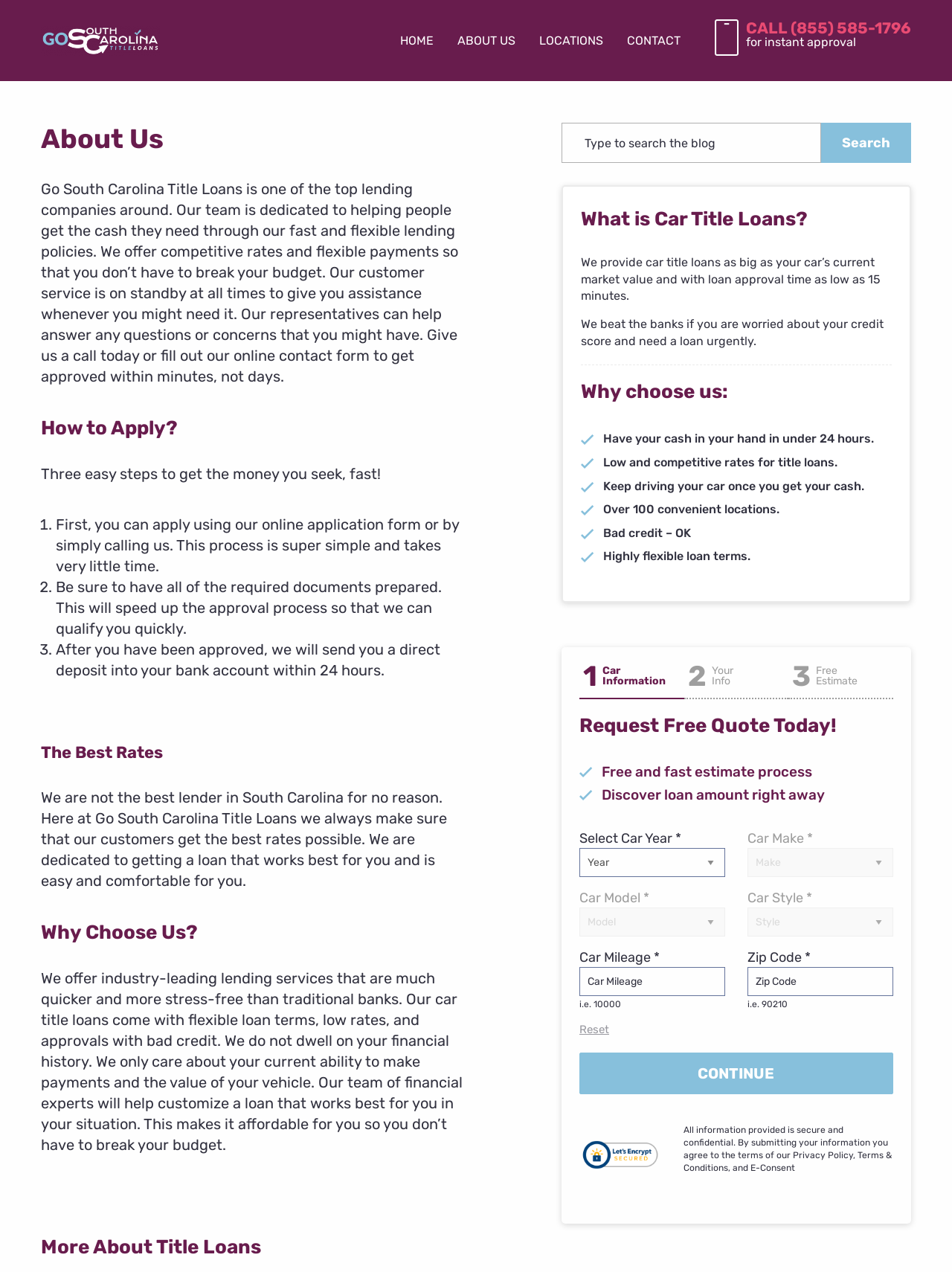Identify the bounding box for the UI element described as: "CALL (855) 585-1796". Ensure the coordinates are four float numbers between 0 and 1, formatted as [left, top, right, bottom].

[0.784, 0.015, 0.957, 0.029]